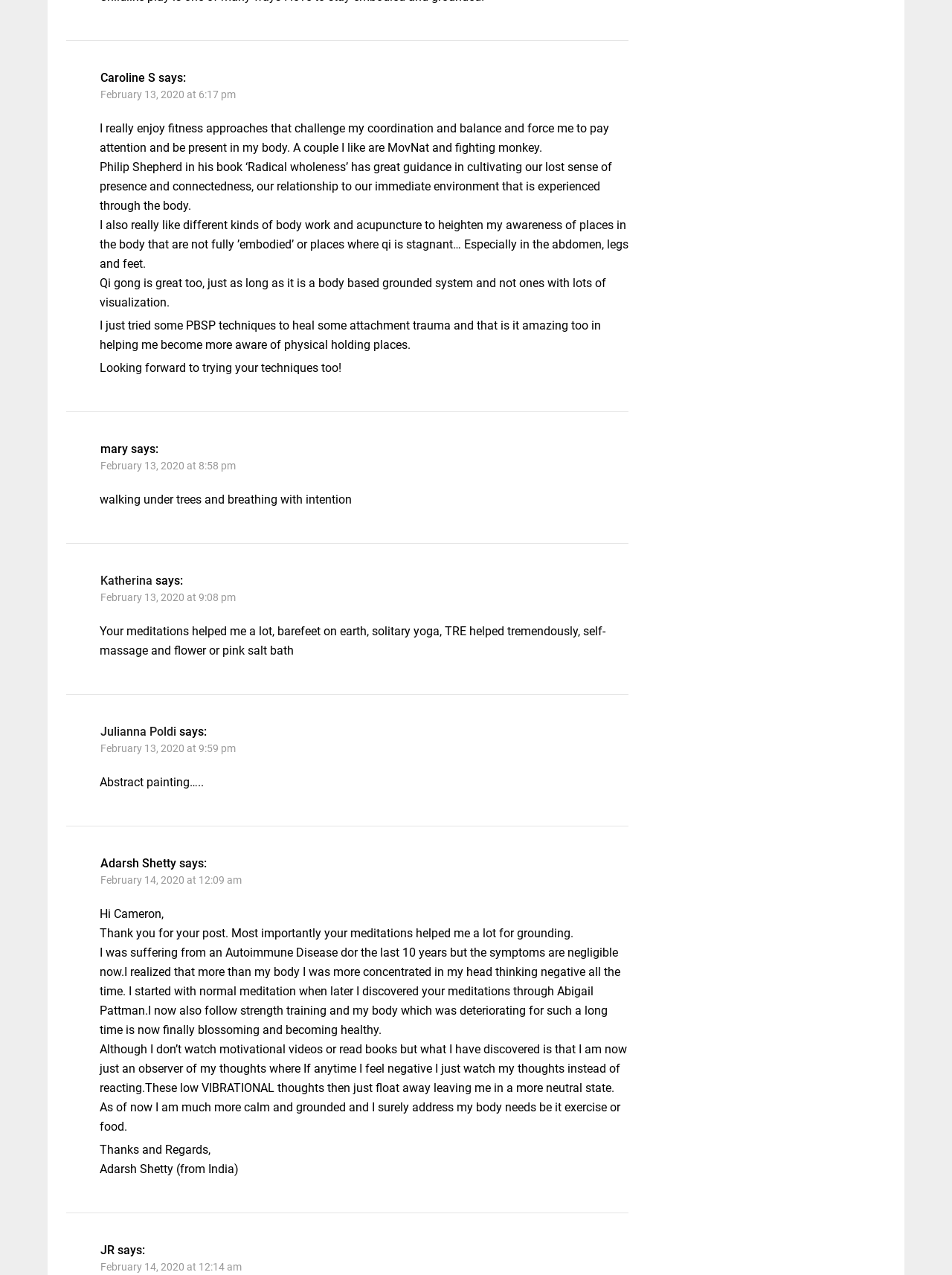Reply to the question with a single word or phrase:
How many comments are there on this webpage?

6